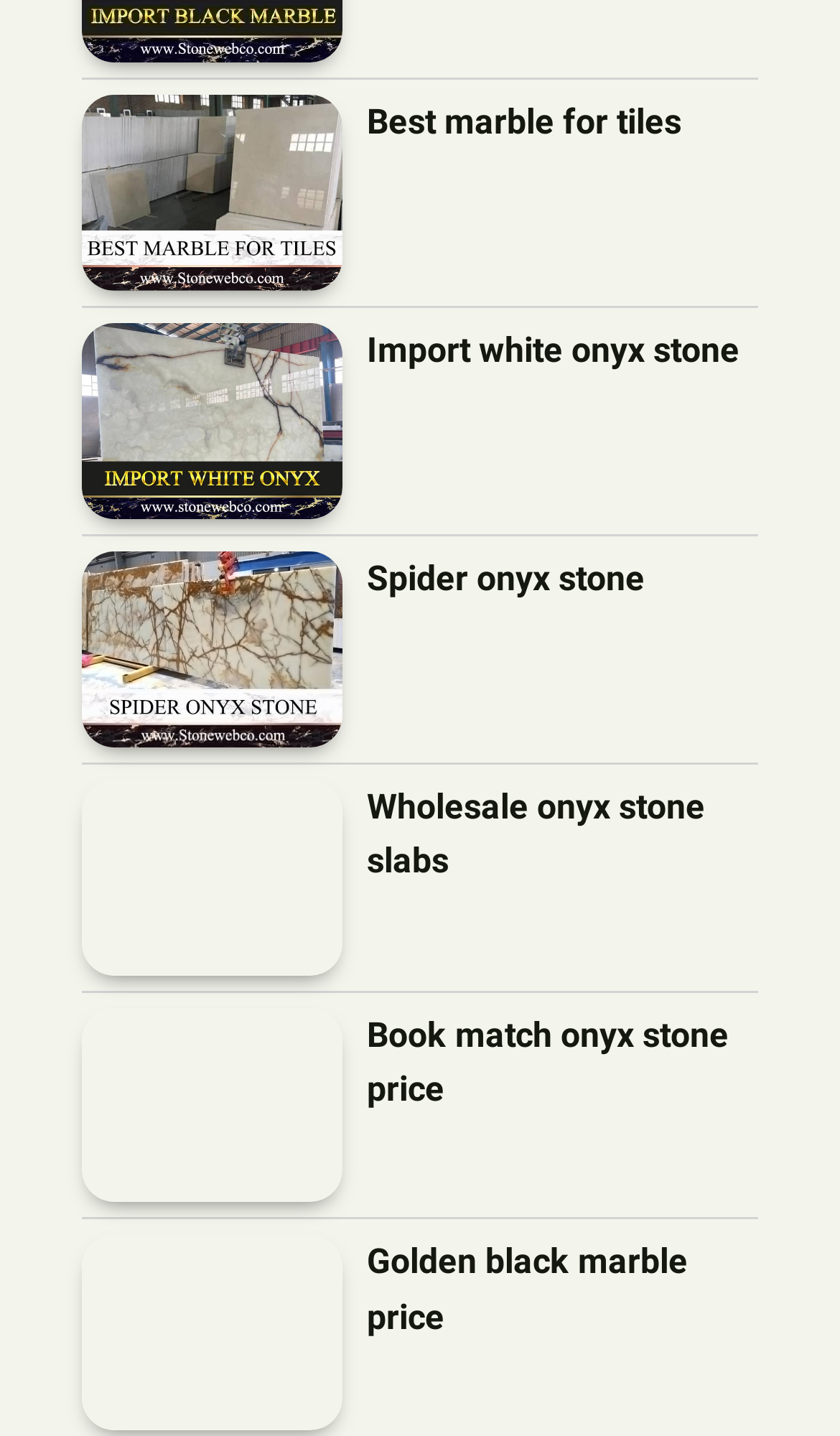Find the bounding box coordinates of the area to click in order to follow the instruction: "Check Spider onyx stone".

[0.097, 0.384, 0.408, 0.52]